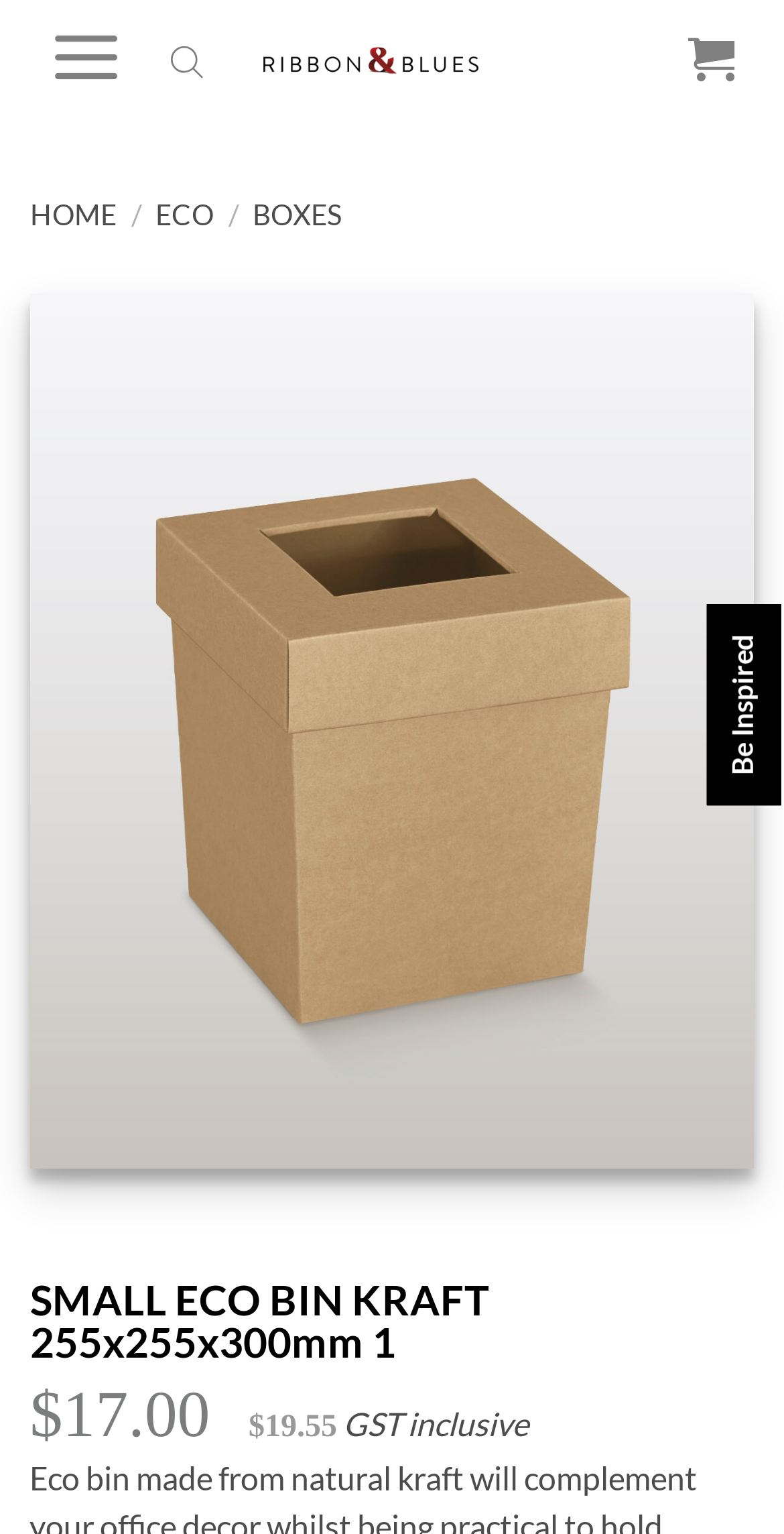Determine the bounding box for the UI element described here: "Boxes".

[0.322, 0.128, 0.435, 0.151]